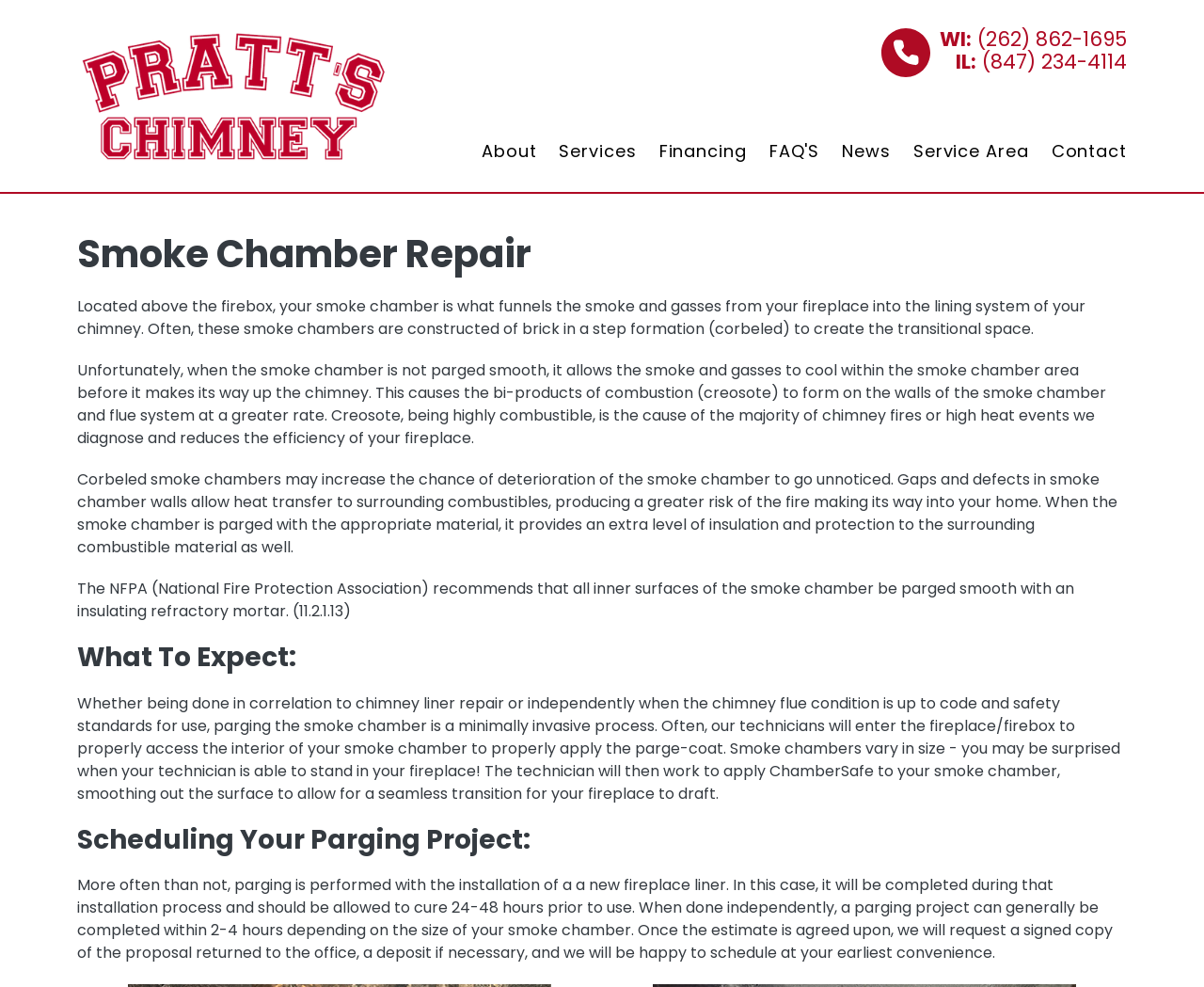Using the element description News, predict the bounding box coordinates for the UI element. Provide the coordinates in (top-left x, top-left y, bottom-right x, bottom-right y) format with values ranging from 0 to 1.

[0.699, 0.078, 0.74, 0.166]